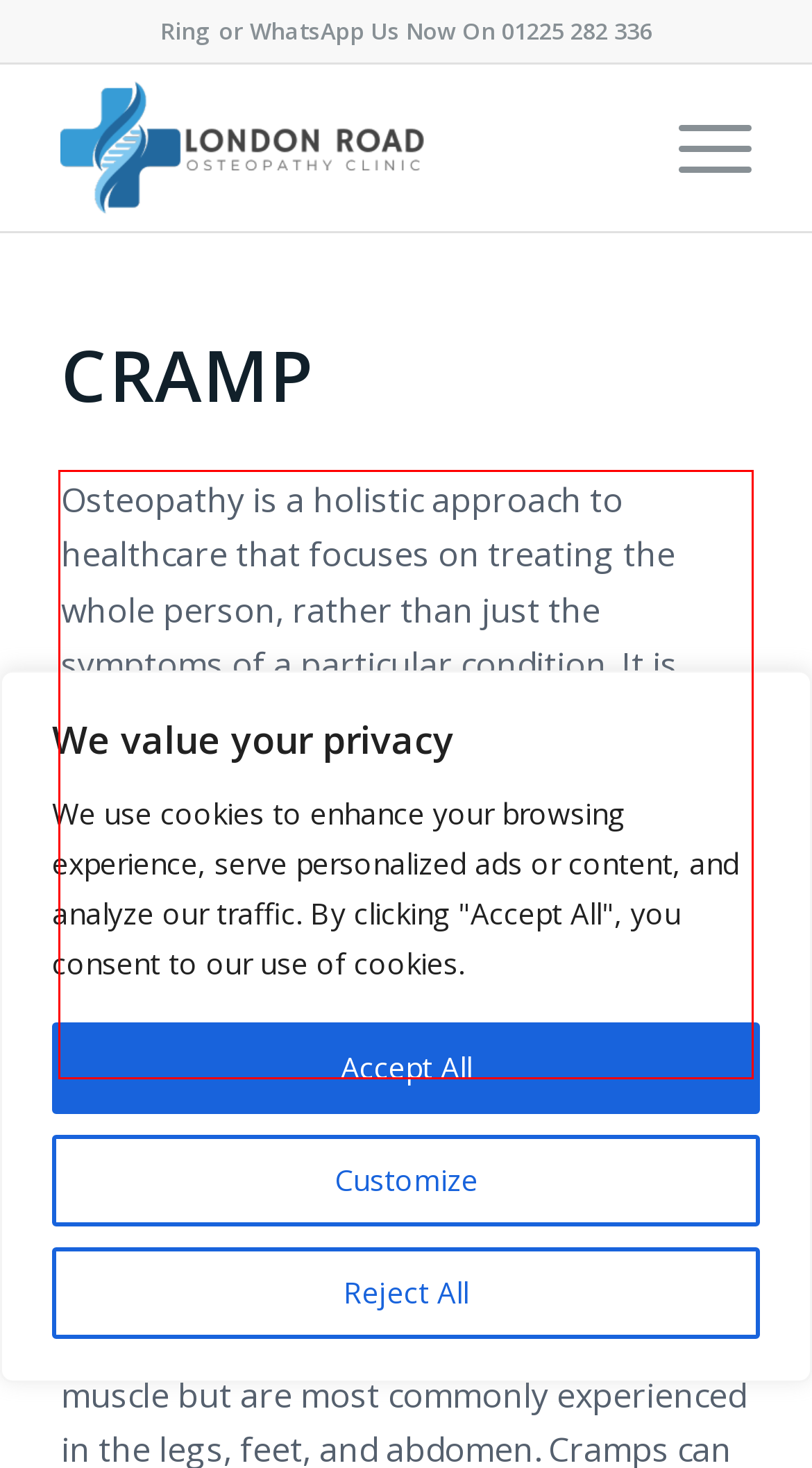Identify the text within the red bounding box on the webpage screenshot and generate the extracted text content.

Osteopathy is a holistic approach to healthcare that focuses on treating the whole person, rather than just the symptoms of a particular condition. It is based on the idea that the body has the ability to heal itself, and that by removing barriers to healing, such as tension, misalignment, and dysfunction, the body can function optimally. In page, we will explore how osteopathy can treat some types of cramp.